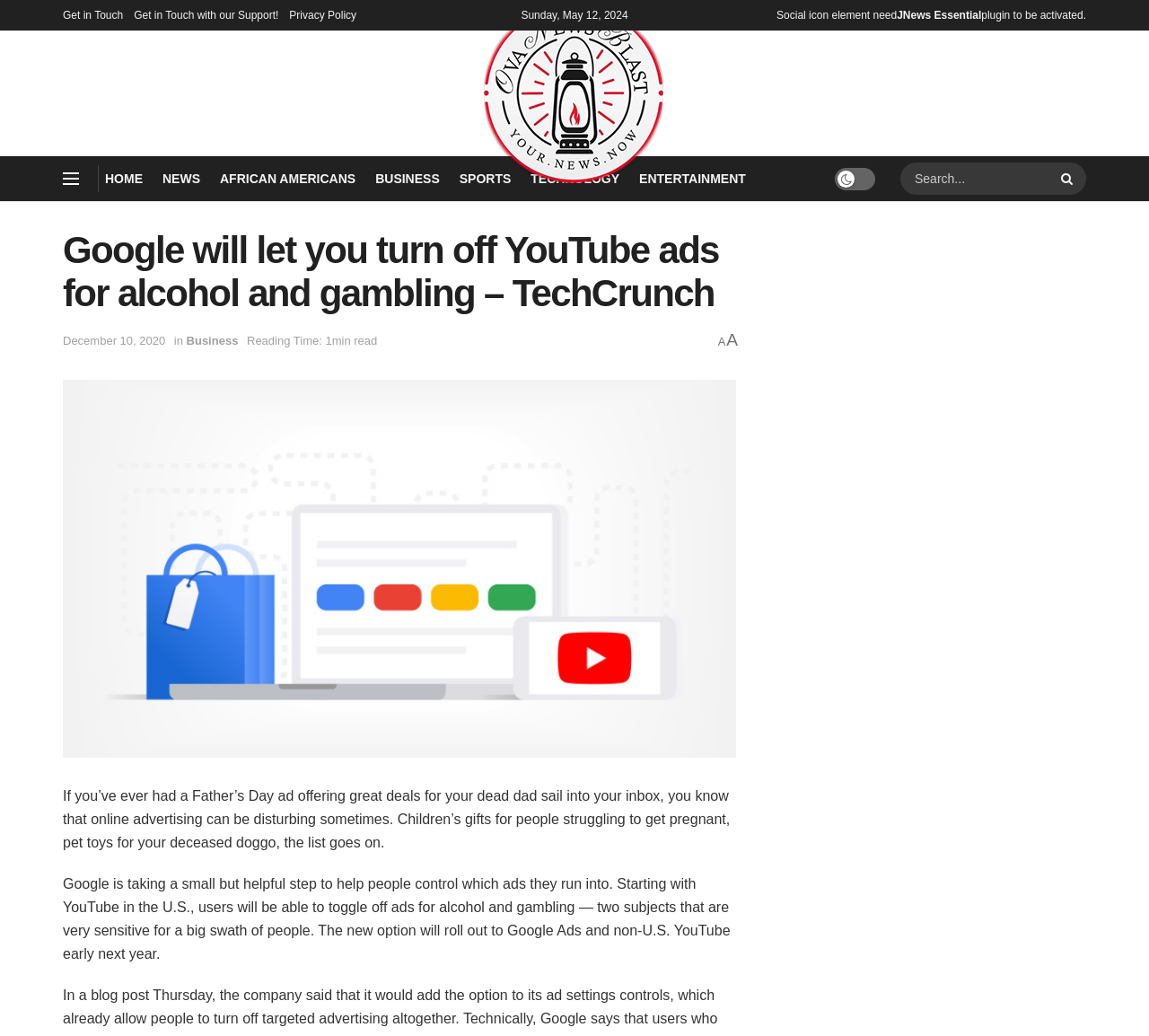How long does it take to read the article?
From the screenshot, provide a brief answer in one word or phrase.

1min read